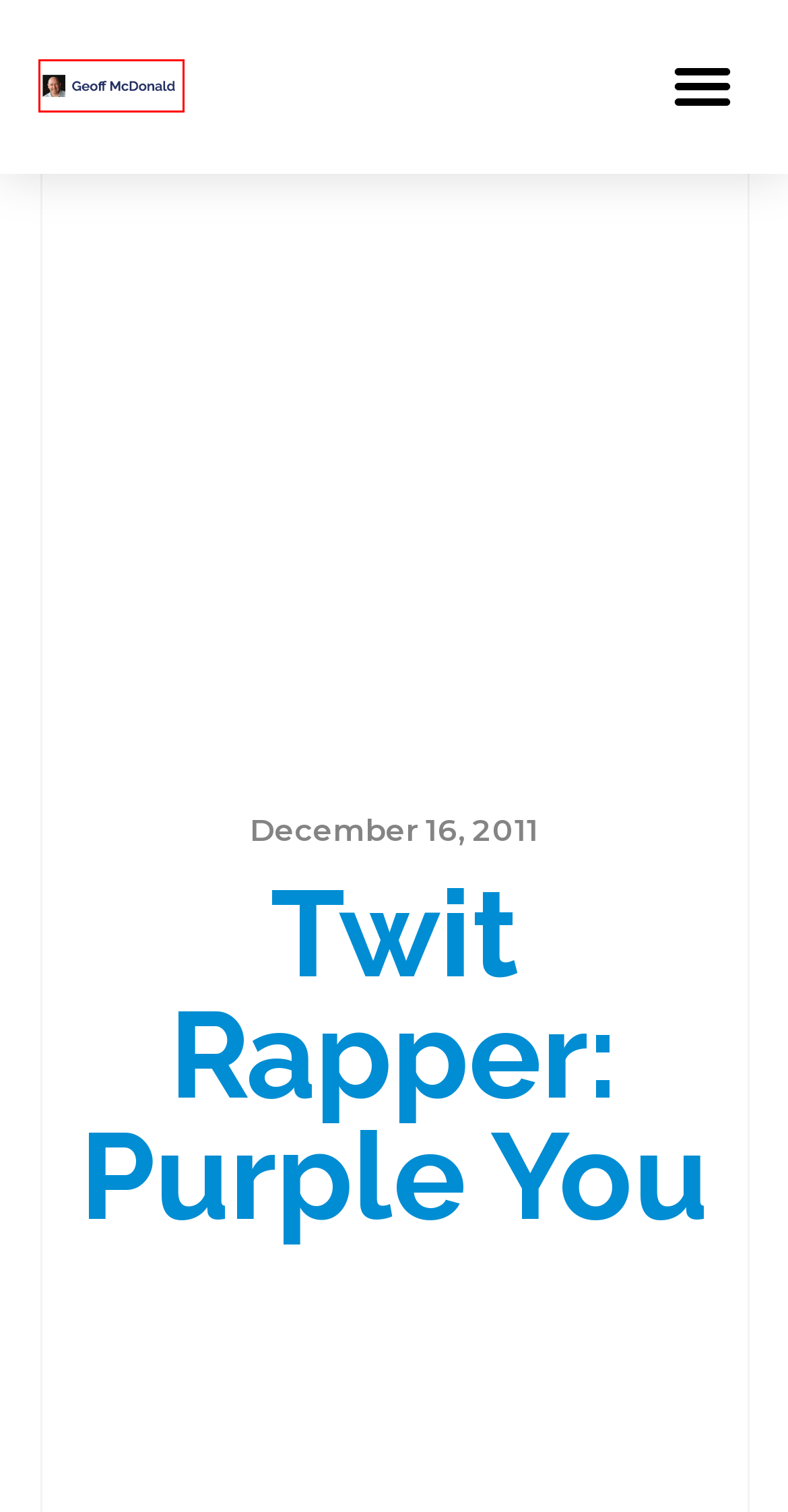You are provided with a screenshot of a webpage containing a red rectangle bounding box. Identify the webpage description that best matches the new webpage after the element in the bounding box is clicked. Here are the potential descriptions:
A. Valuable Resources and Delicious Goodies - GeoffMcDonald.com
B. Live a Great Life! Eight Examples of Your Life’s Work
C. Three ways to work with Geoff McDonald
D. Bio
E. Earn money from what you know through IP + Content Creation
F. 4 George Lakoff : Don’t Think of An Elephant
G. December 16, 2011 - GeoffMcDonald.com
H. Blog

E